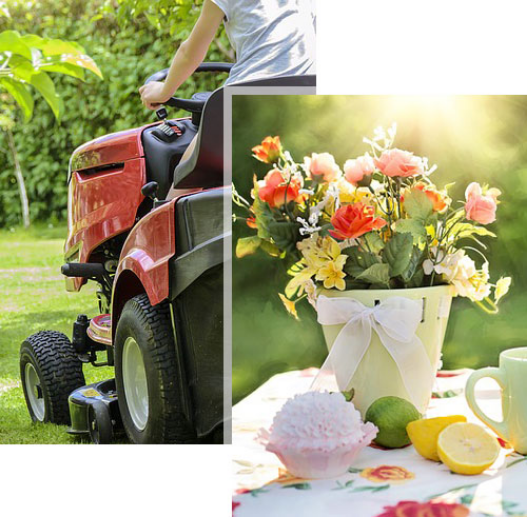What is the person likely doing?
Respond with a short answer, either a single word or a phrase, based on the image.

Maintaining the garden